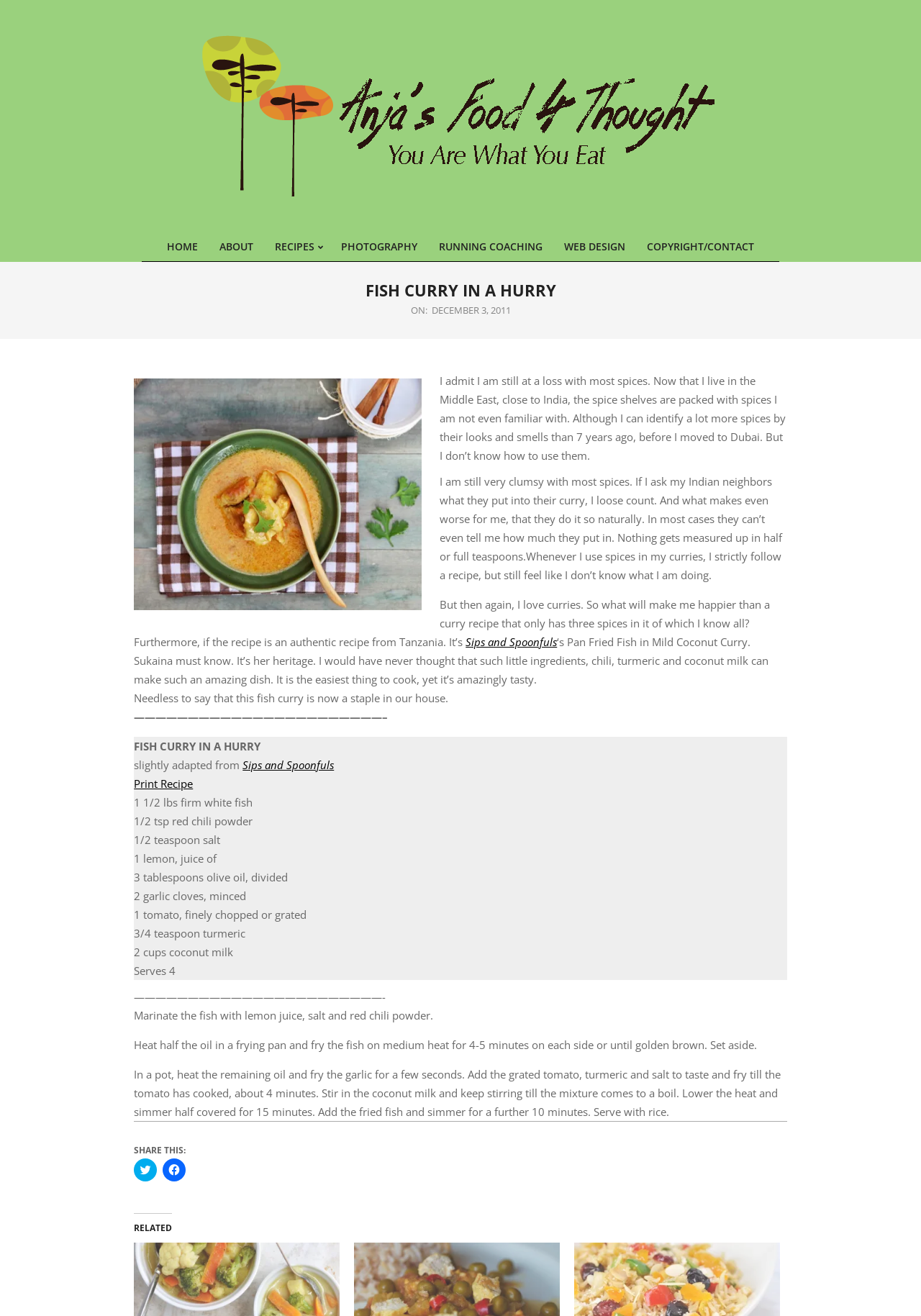Identify the bounding box of the HTML element described as: "Running Coaching".

[0.465, 0.176, 0.601, 0.199]